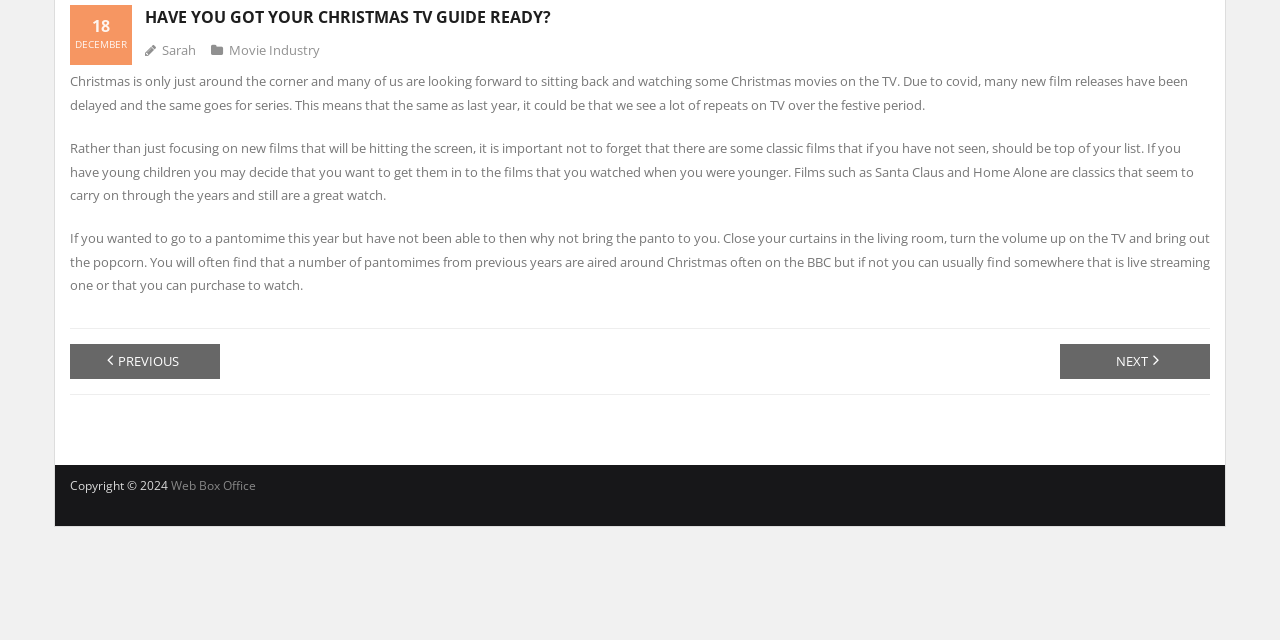Identify the bounding box for the described UI element. Provide the coordinates in (top-left x, top-left y, bottom-right x, bottom-right y) format with values ranging from 0 to 1: 18December

[0.059, 0.008, 0.099, 0.102]